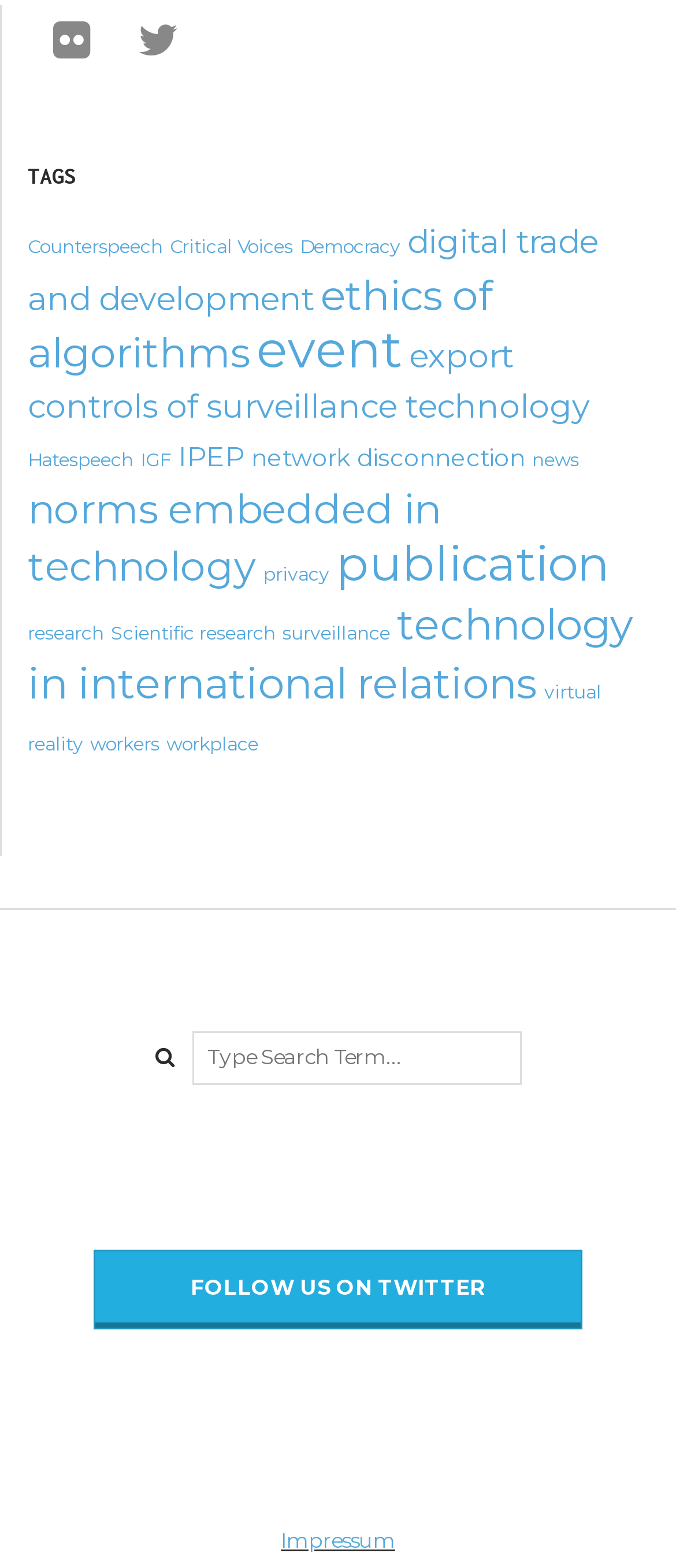What is the search box placeholder text?
Answer the question with as much detail as you can, using the image as a reference.

I looked at the textbox element and found its placeholder text, which is 'Type Search Term...'. This is the text that appears in the search box when it is empty.